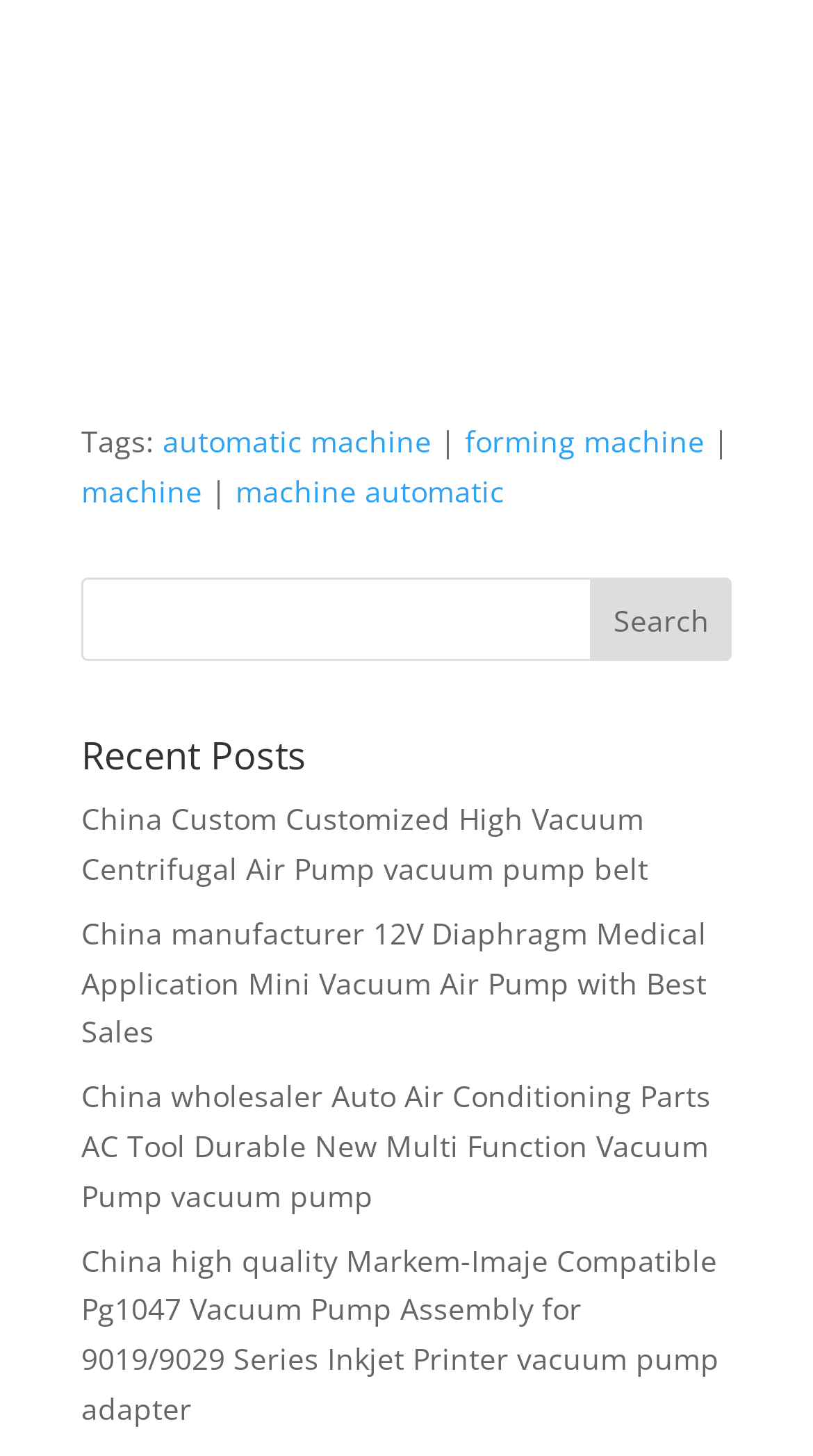Please find the bounding box coordinates of the element that must be clicked to perform the given instruction: "Search for a product". The coordinates should be four float numbers from 0 to 1, i.e., [left, top, right, bottom].

[0.1, 0.397, 0.9, 0.454]